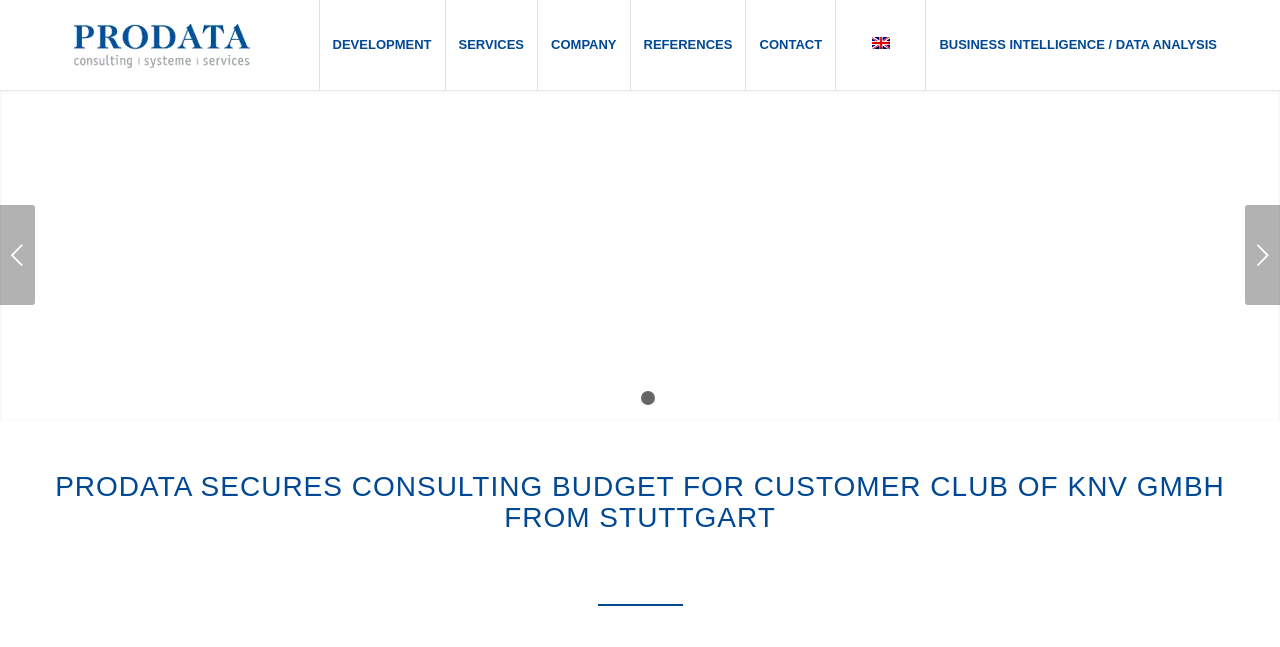What is the purpose of the webpage?
Could you answer the question with a detailed and thorough explanation?

The purpose of the webpage is to showcase a success story, specifically how Prodata secured a consulting budget for a customer club of KNV GmbH from Stuttgart, as indicated by the heading 'PRODATA SECURES CONSULTING BUDGET FOR CUSTOMER CLUB OF KNV GMBH FROM STUTTGART'.